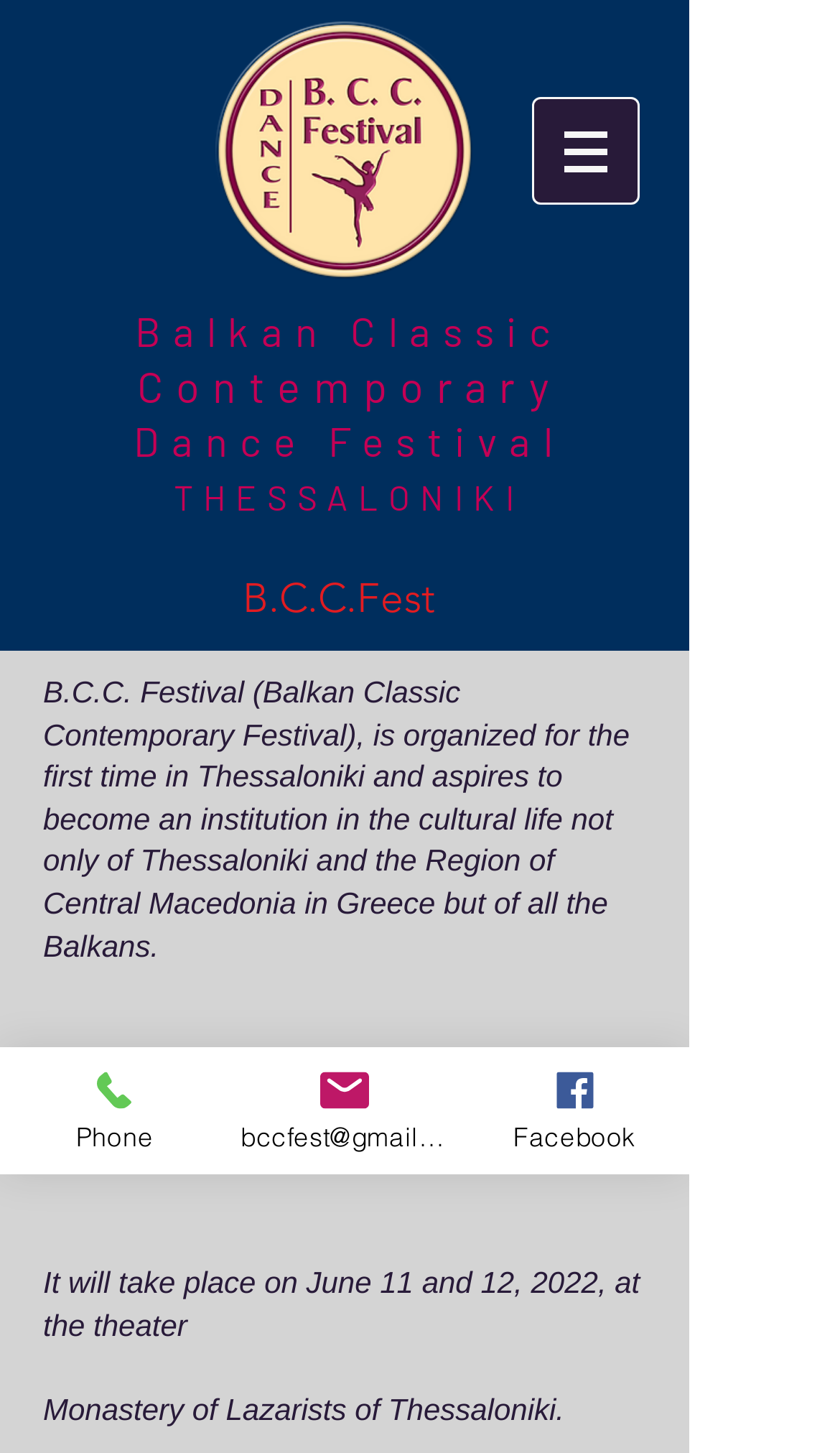Locate and provide the bounding box coordinates for the HTML element that matches this description: "Dance Festival".

[0.159, 0.286, 0.672, 0.32]